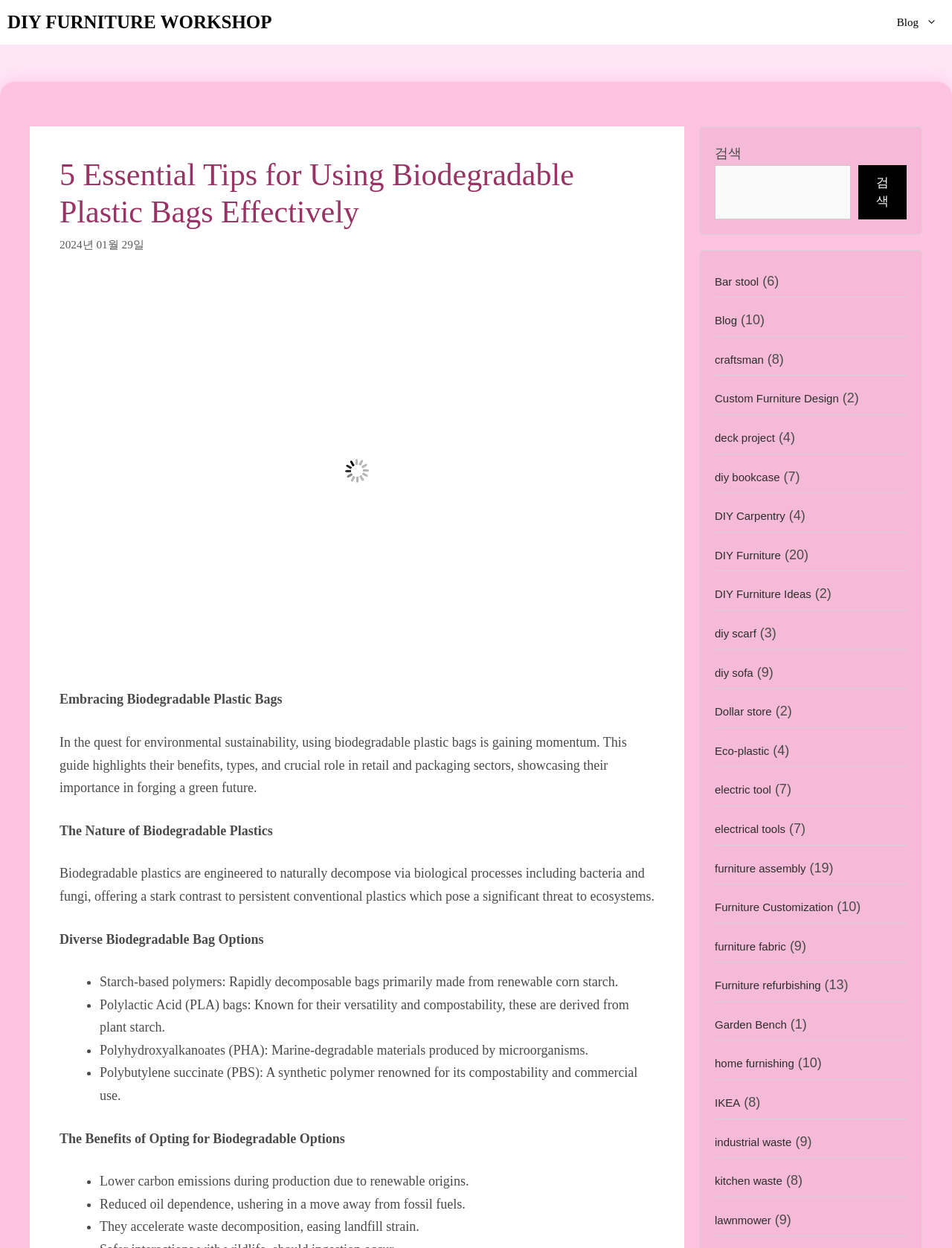Pinpoint the bounding box coordinates of the element you need to click to execute the following instruction: "Search for something". The bounding box should be represented by four float numbers between 0 and 1, in the format [left, top, right, bottom].

[0.751, 0.132, 0.893, 0.176]